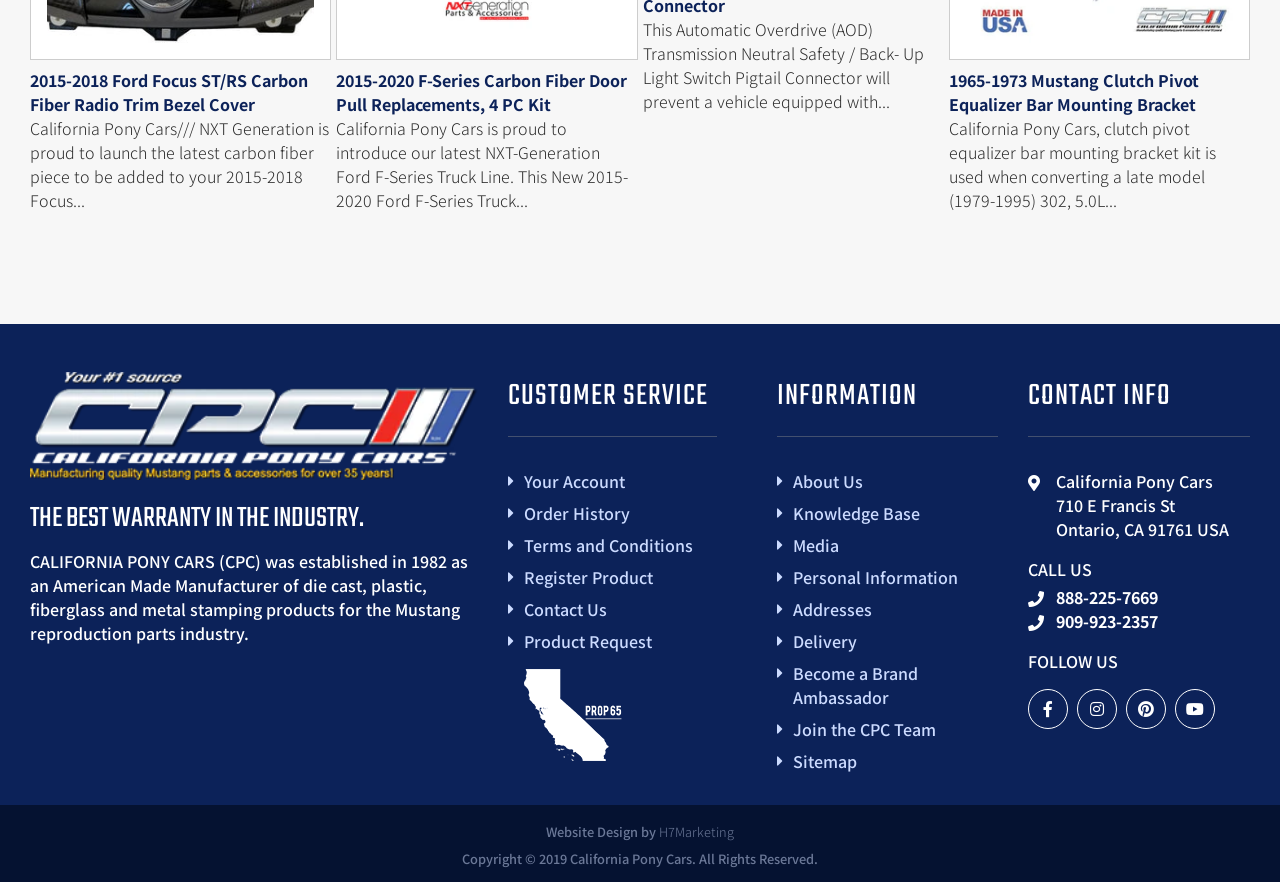Find the bounding box coordinates for the area that must be clicked to perform this action: "Follow California Pony Cars on Facebook".

[0.803, 0.782, 0.835, 0.827]